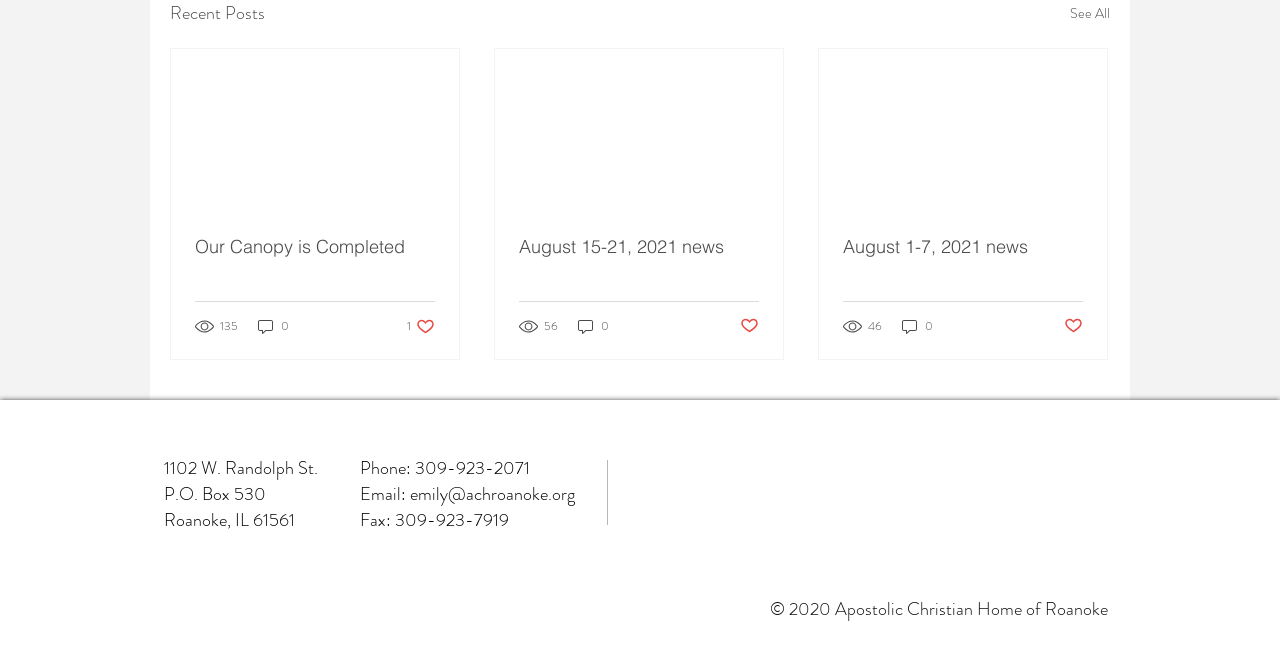Locate the bounding box coordinates of the clickable region necessary to complete the following instruction: "Visit the Facebook page". Provide the coordinates in the format of four float numbers between 0 and 1, i.e., [left, top, right, bottom].

[0.526, 0.735, 0.556, 0.796]